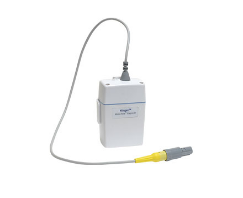Provide a thorough and detailed caption for the image.

The image displays a CO2 Sidestream Module Capno-S, a medical device used for capnography, which measures the concentration of carbon dioxide in exhaled air. This compact unit features a white casing with a connected sensor cable that has a yellow and gray connector, designed for ease of integration with other respiratory monitoring equipment. The device facilitates accurate and real-time monitoring of a patient's respiratory status, making it an essential component in various clinical settings, particularly in anesthesia and critical care. The overall design emphasizes functionality and user-friendly interaction for healthcare professionals.